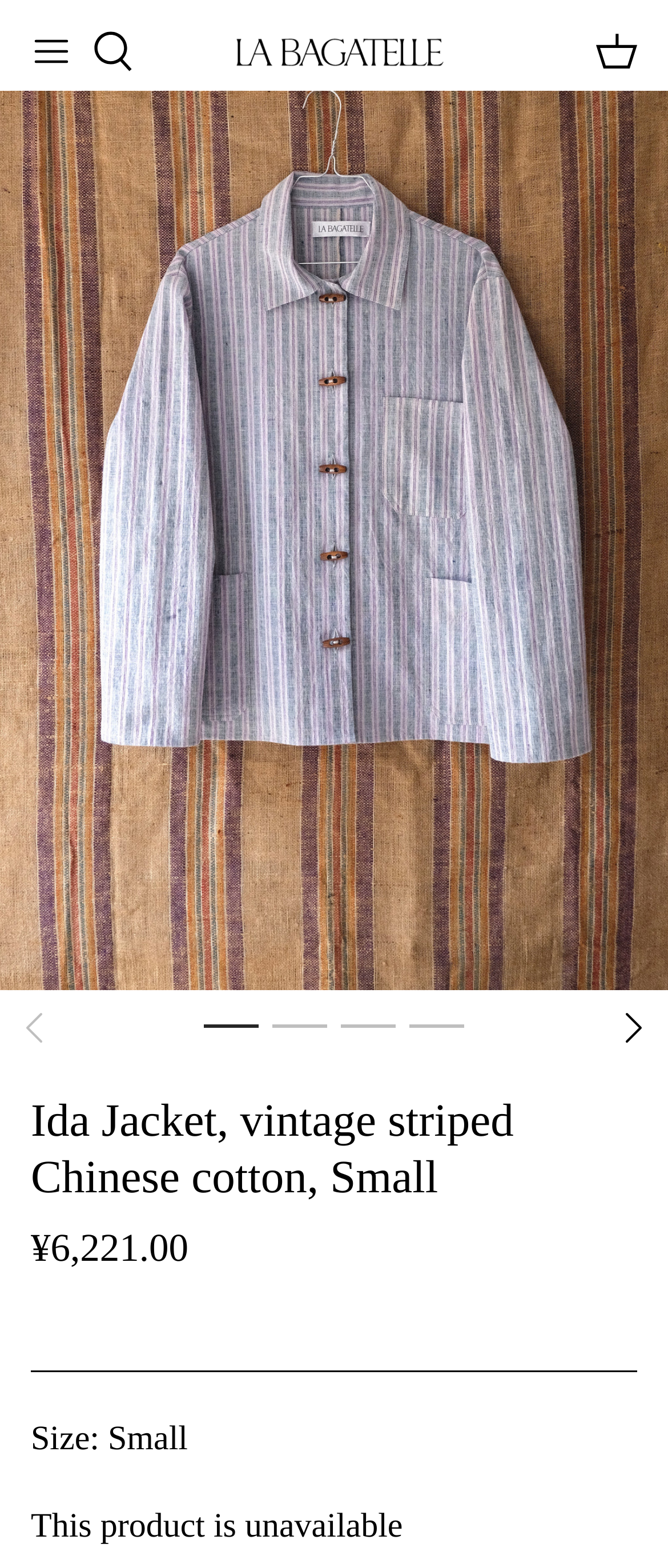Answer the question using only a single word or phrase: 
How many images are on the webpage?

6